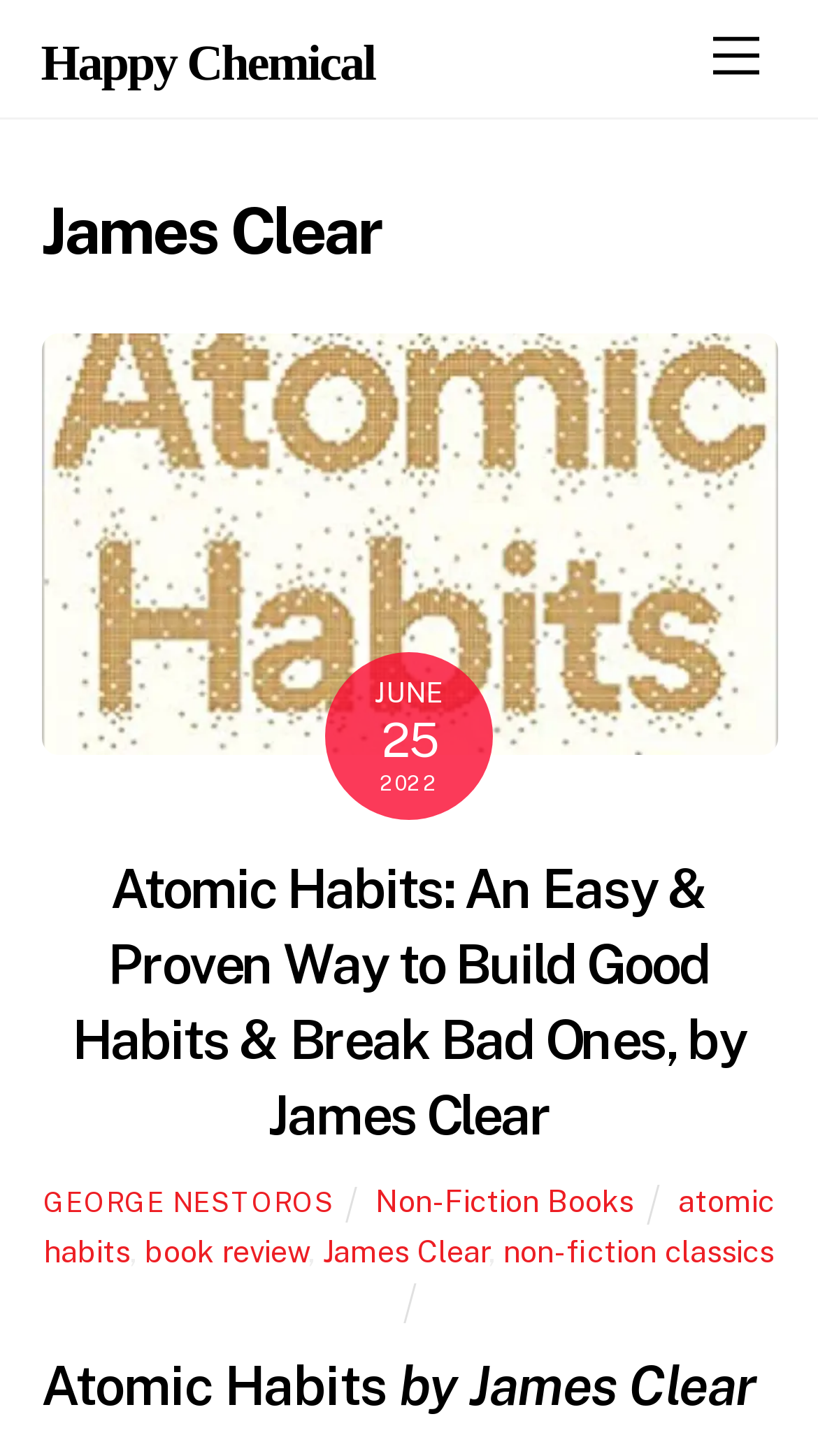Can you find the bounding box coordinates of the area I should click to execute the following instruction: "View the 'book review' page"?

[0.177, 0.846, 0.377, 0.871]